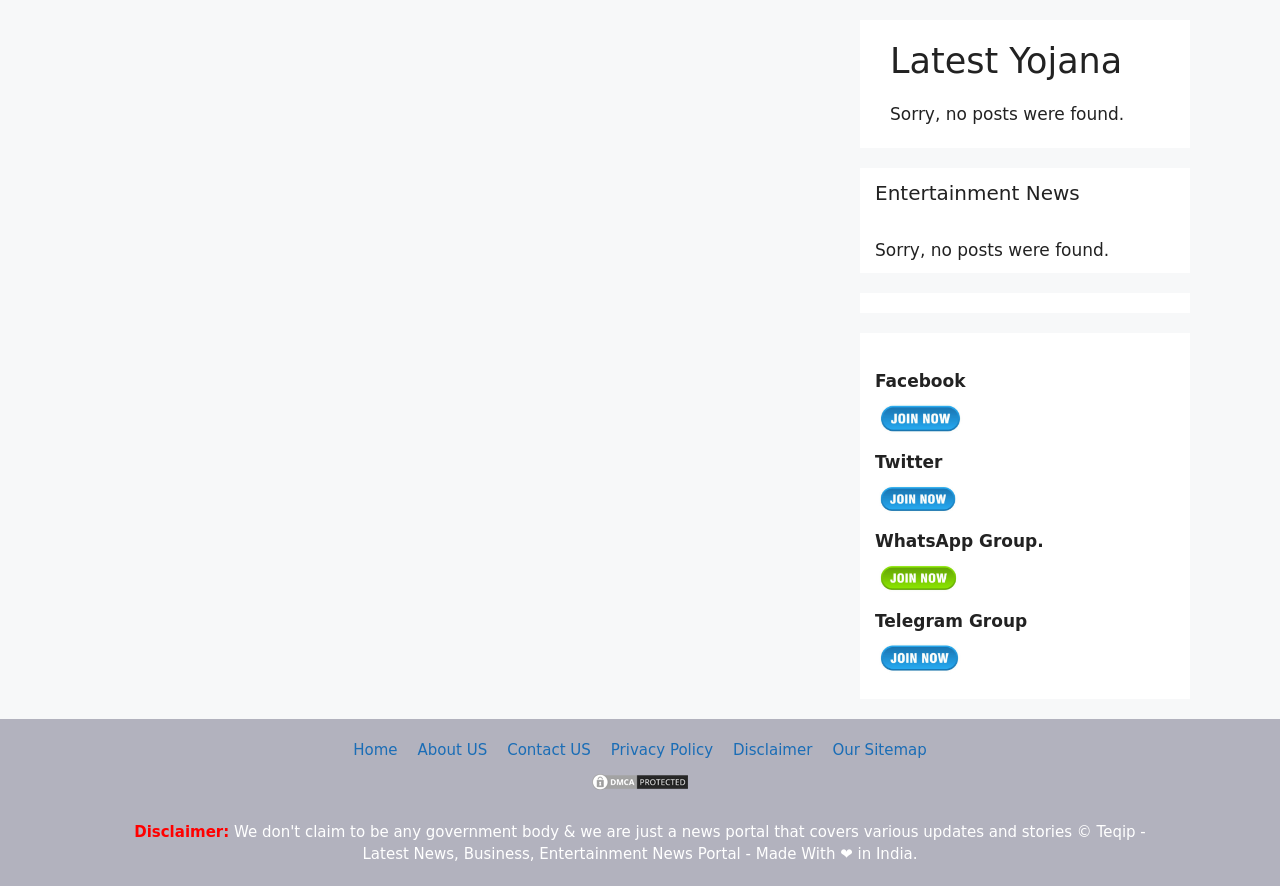What is the text above the social media links?
Provide a short answer using one word or a brief phrase based on the image.

Sorry, no posts were found.